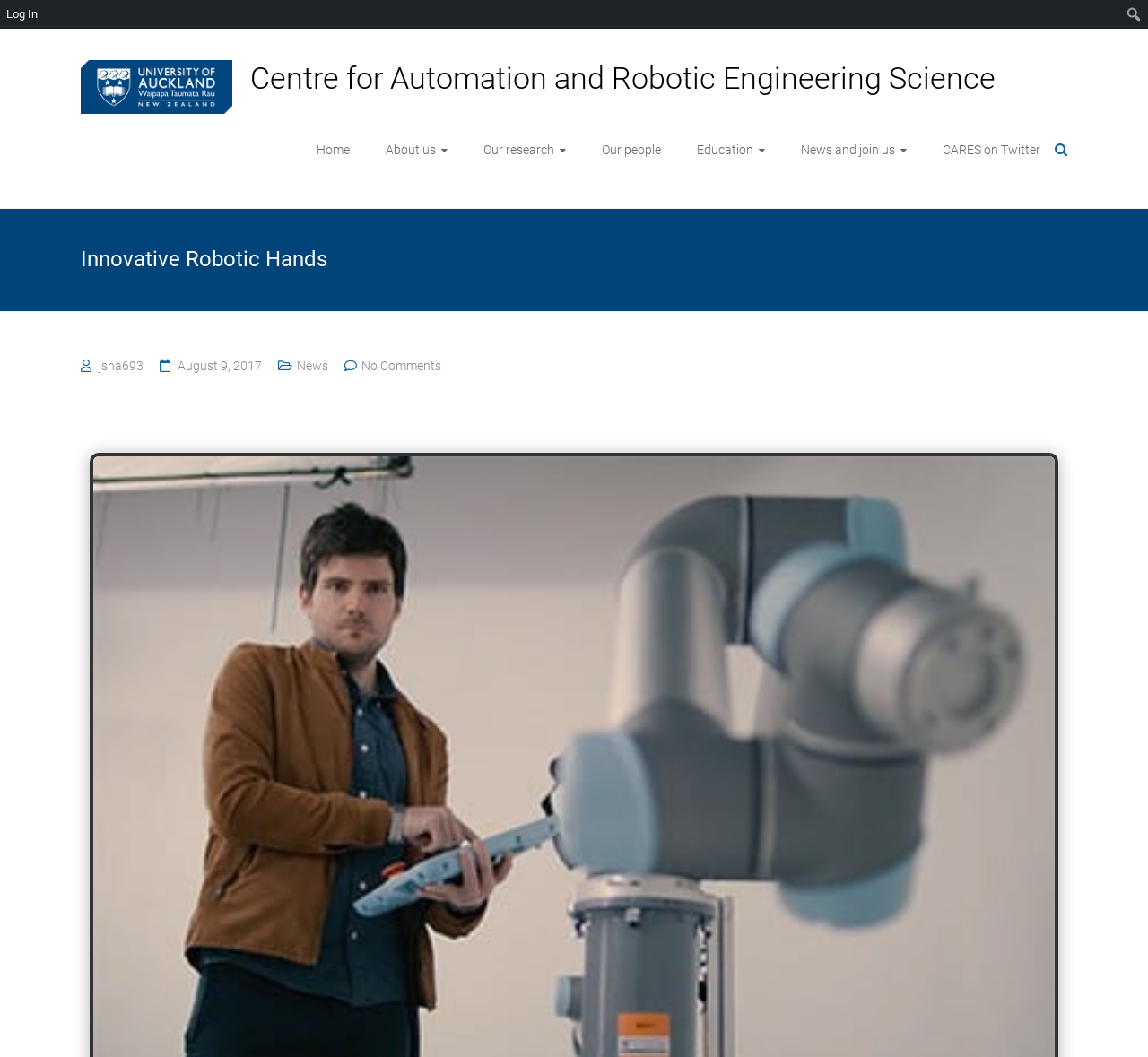Given the element description: "August 9, 2017June 10, 2019", predict the bounding box coordinates of this UI element. The coordinates must be four float numbers between 0 and 1, given as [left, top, right, bottom].

[0.155, 0.339, 0.228, 0.352]